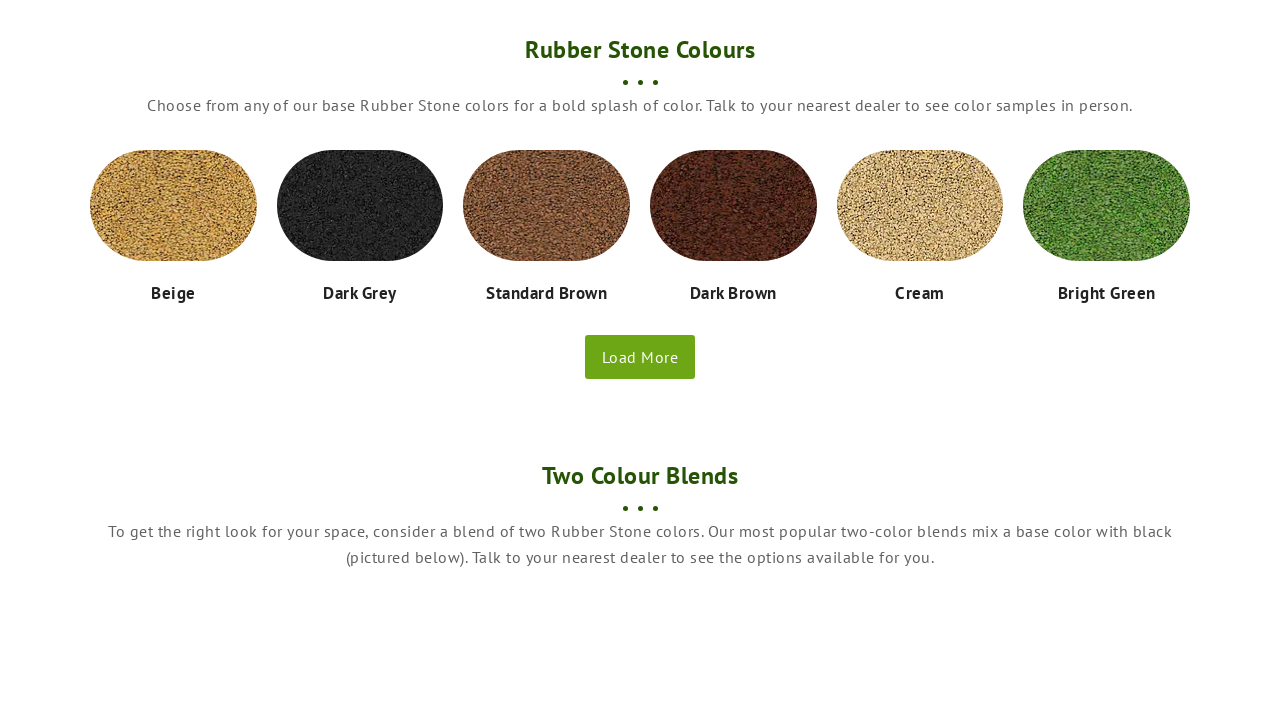What action can be performed by clicking the 'Load More' link?
We need a detailed and meticulous answer to the question.

The 'Load More' link suggests that clicking on it will load additional content, possibly more Rubber Stone colors or information related to the product.